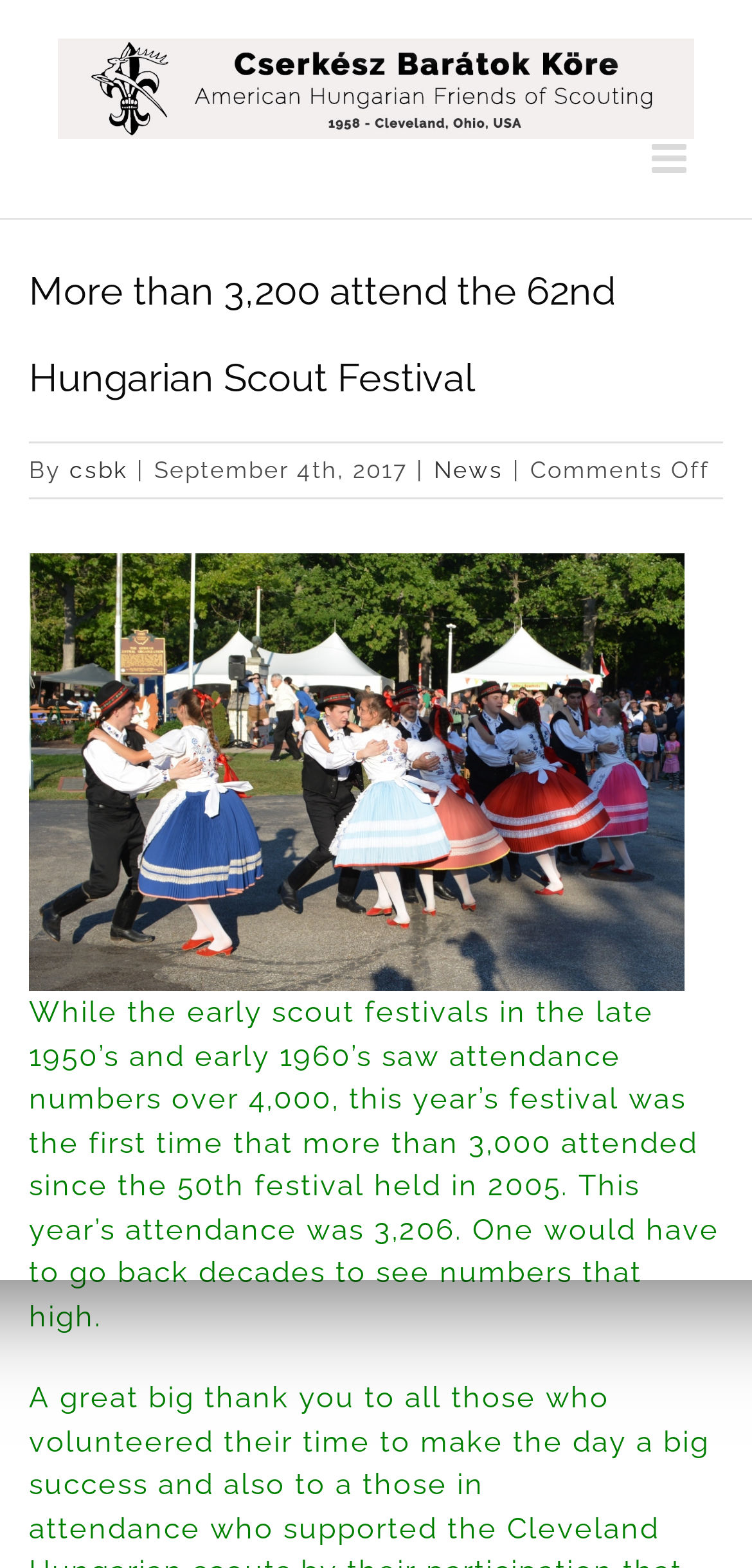Could you please study the image and provide a detailed answer to the question:
What is the attendance number of the 62nd Hungarian Scout Festival?

The attendance number can be found in the paragraph of text, which states 'This year’s attendance was 3,206.'